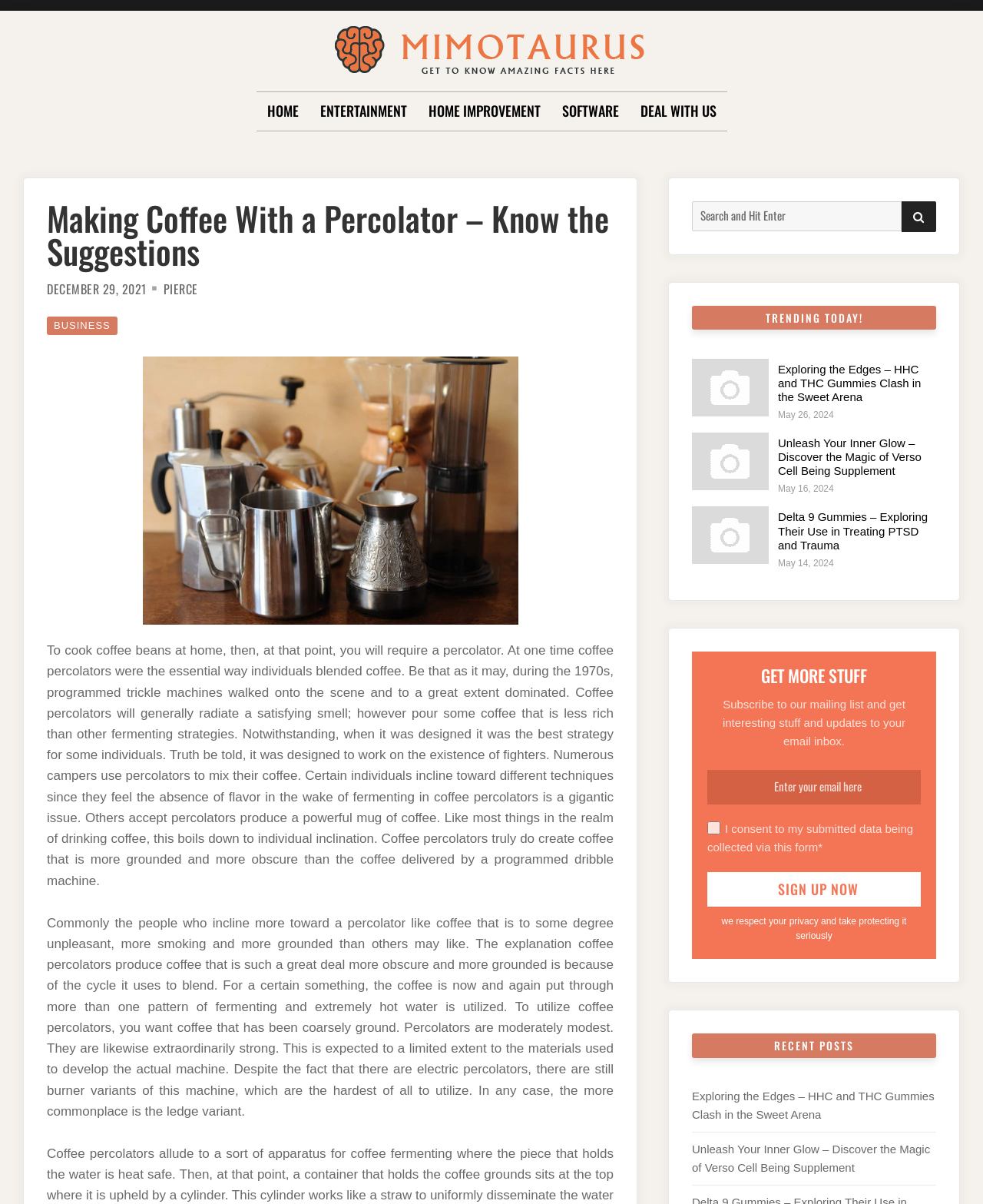Please identify the bounding box coordinates of the clickable region that I should interact with to perform the following instruction: "Read the article 'Making Coffee With a Percolator – Know the Suggestions'". The coordinates should be expressed as four float numbers between 0 and 1, i.e., [left, top, right, bottom].

[0.048, 0.167, 0.624, 0.222]